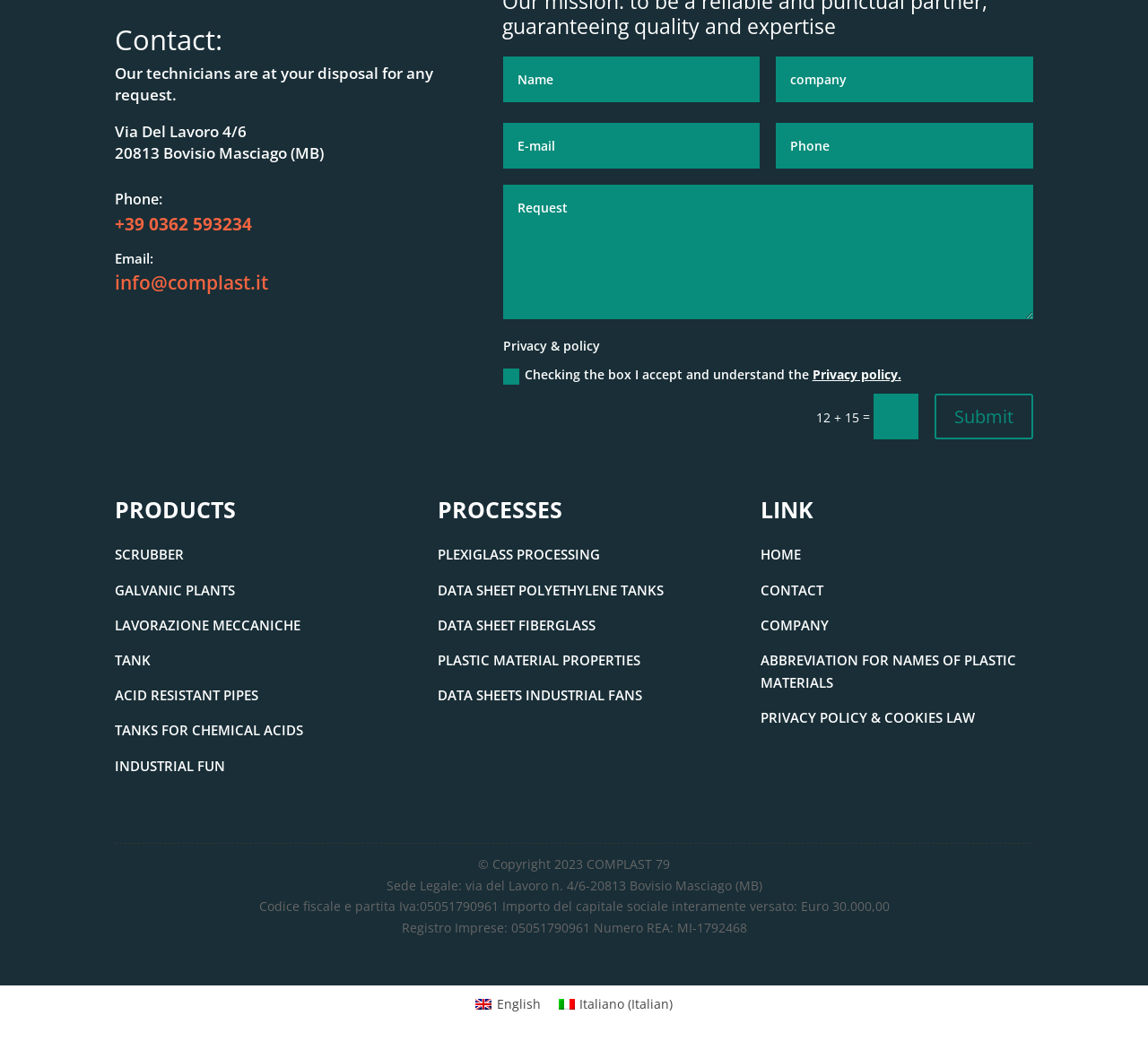Identify the bounding box coordinates of the area that should be clicked in order to complete the given instruction: "Read the article 'Sri Lanka: Hope Amidst Turbulence'". The bounding box coordinates should be four float numbers between 0 and 1, i.e., [left, top, right, bottom].

None